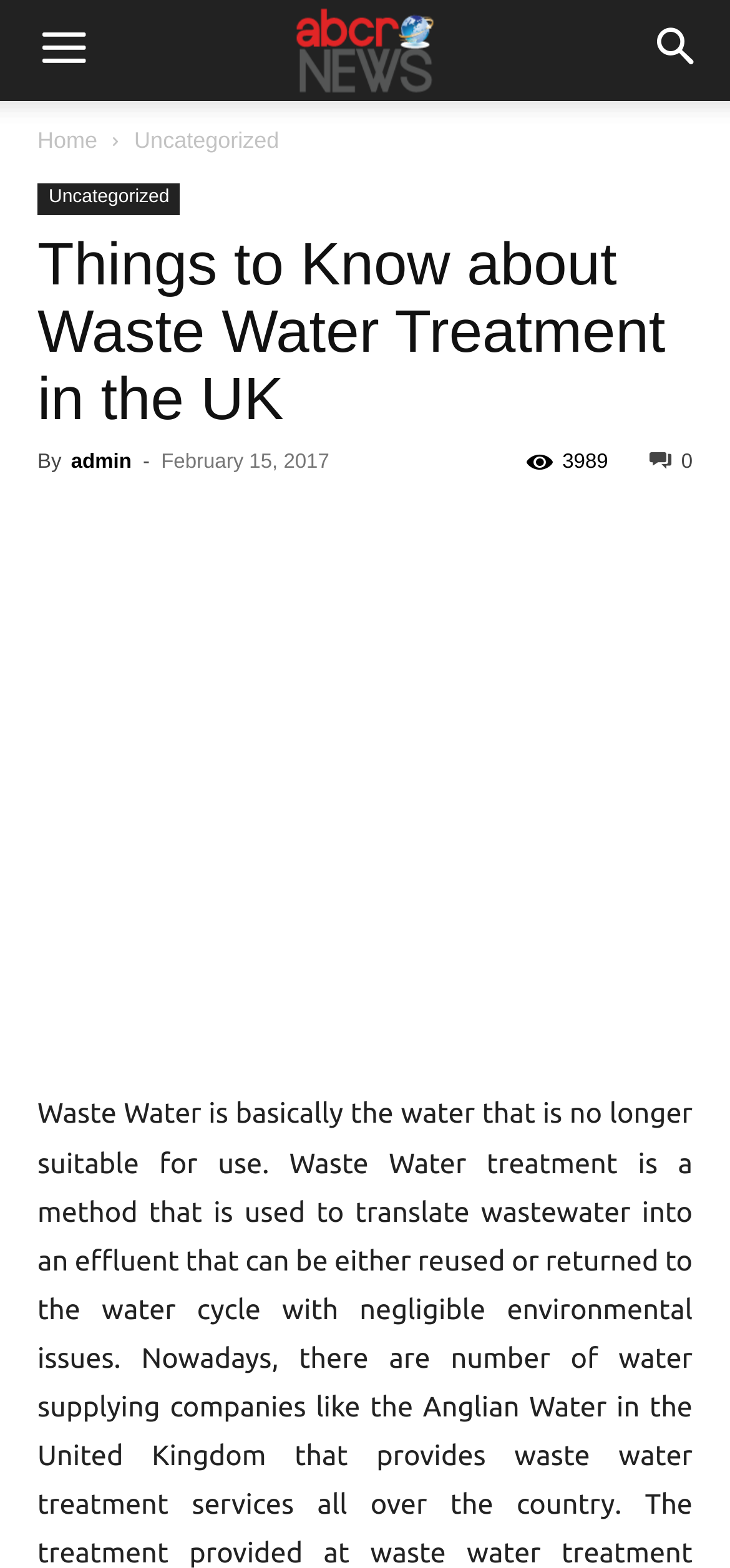Kindly determine the bounding box coordinates for the area that needs to be clicked to execute this instruction: "Visit website".

None